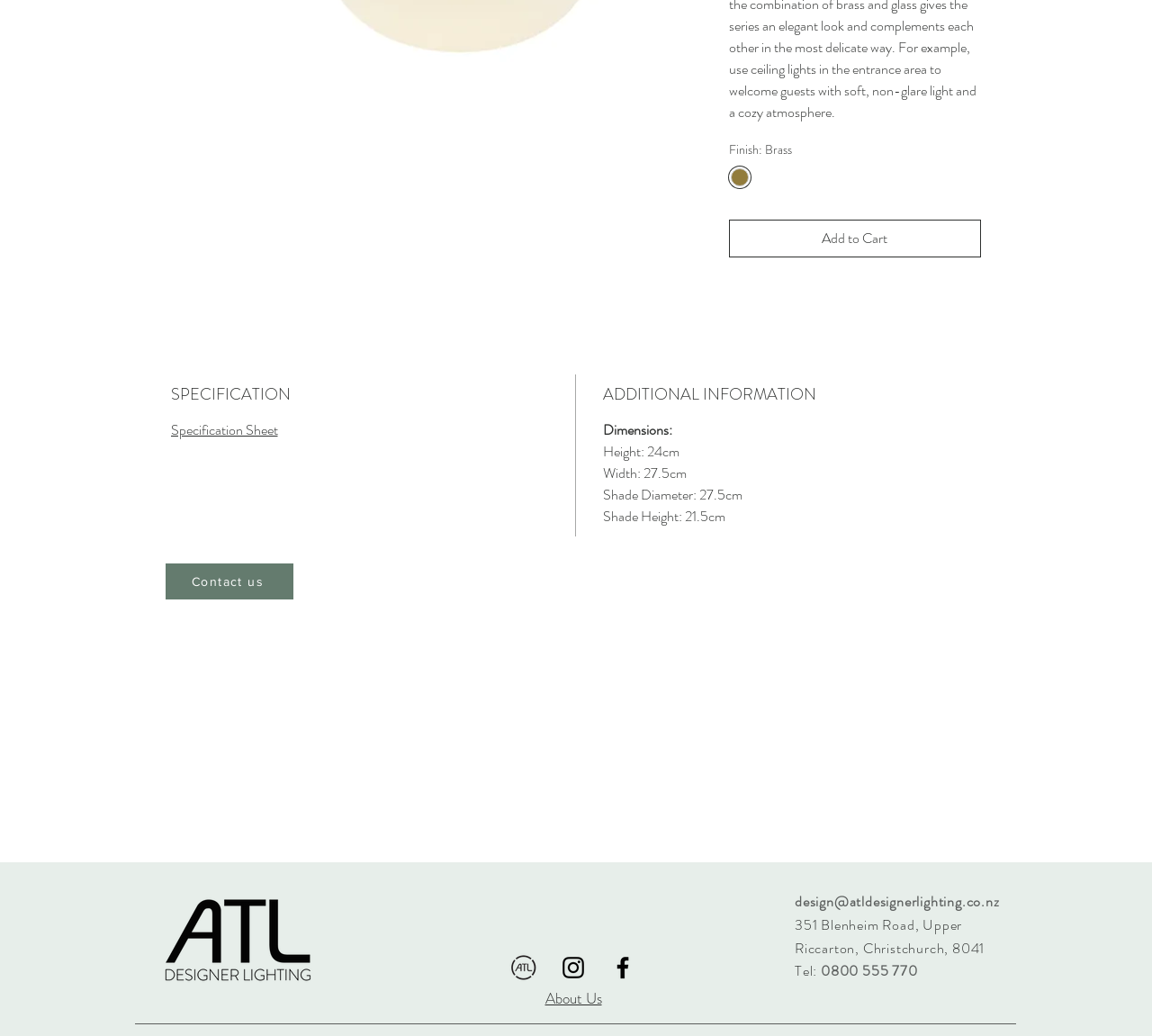Locate the bounding box coordinates of the UI element described by: "Add to Cart". The bounding box coordinates should consist of four float numbers between 0 and 1, i.e., [left, top, right, bottom].

[0.632, 0.212, 0.851, 0.249]